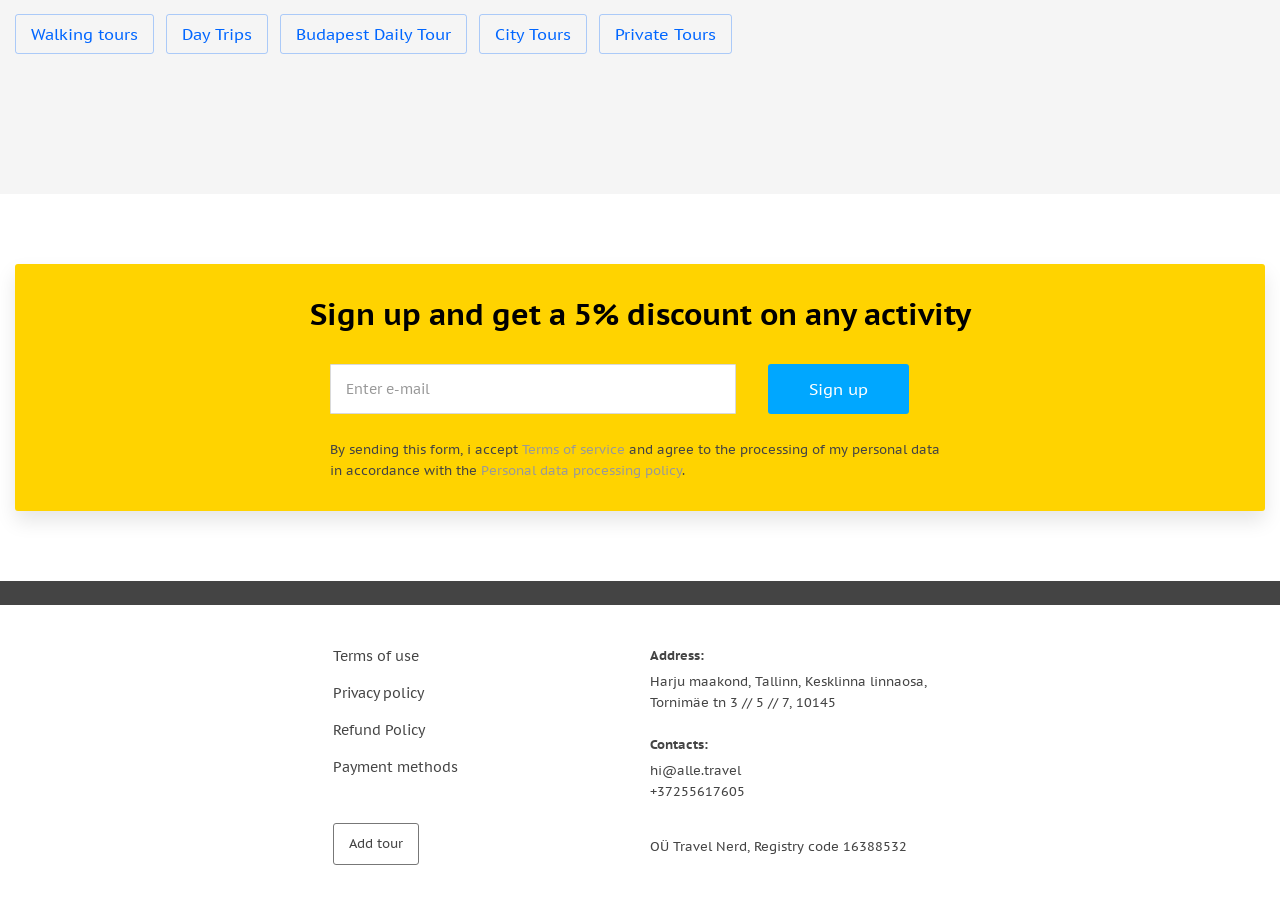Please find the bounding box coordinates of the element that must be clicked to perform the given instruction: "Enter email". The coordinates should be four float numbers from 0 to 1, i.e., [left, top, right, bottom].

[0.258, 0.397, 0.575, 0.452]